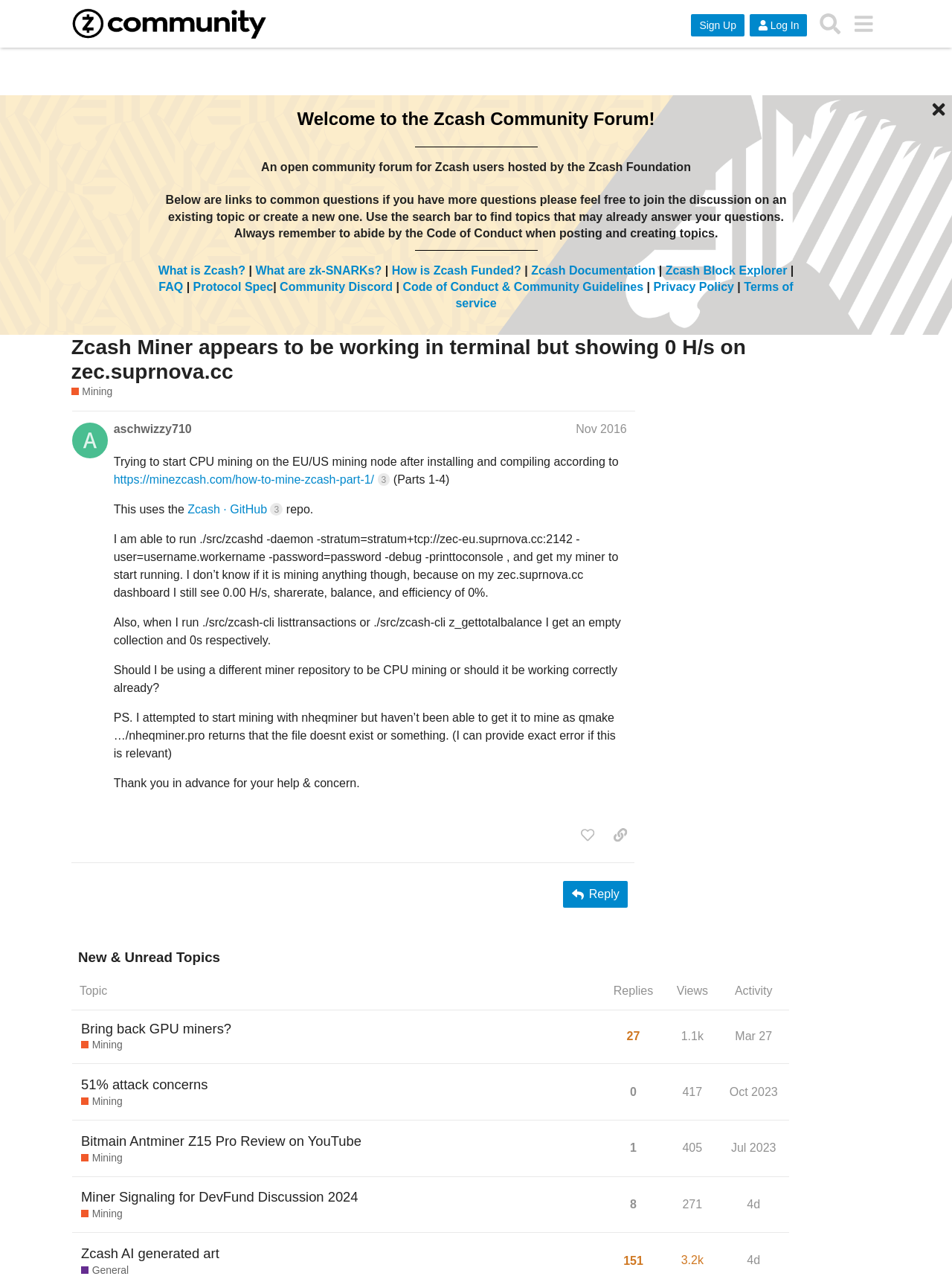Identify the bounding box coordinates for the region to click in order to carry out this instruction: "Reply to the post". Provide the coordinates using four float numbers between 0 and 1, formatted as [left, top, right, bottom].

[0.592, 0.689, 0.659, 0.71]